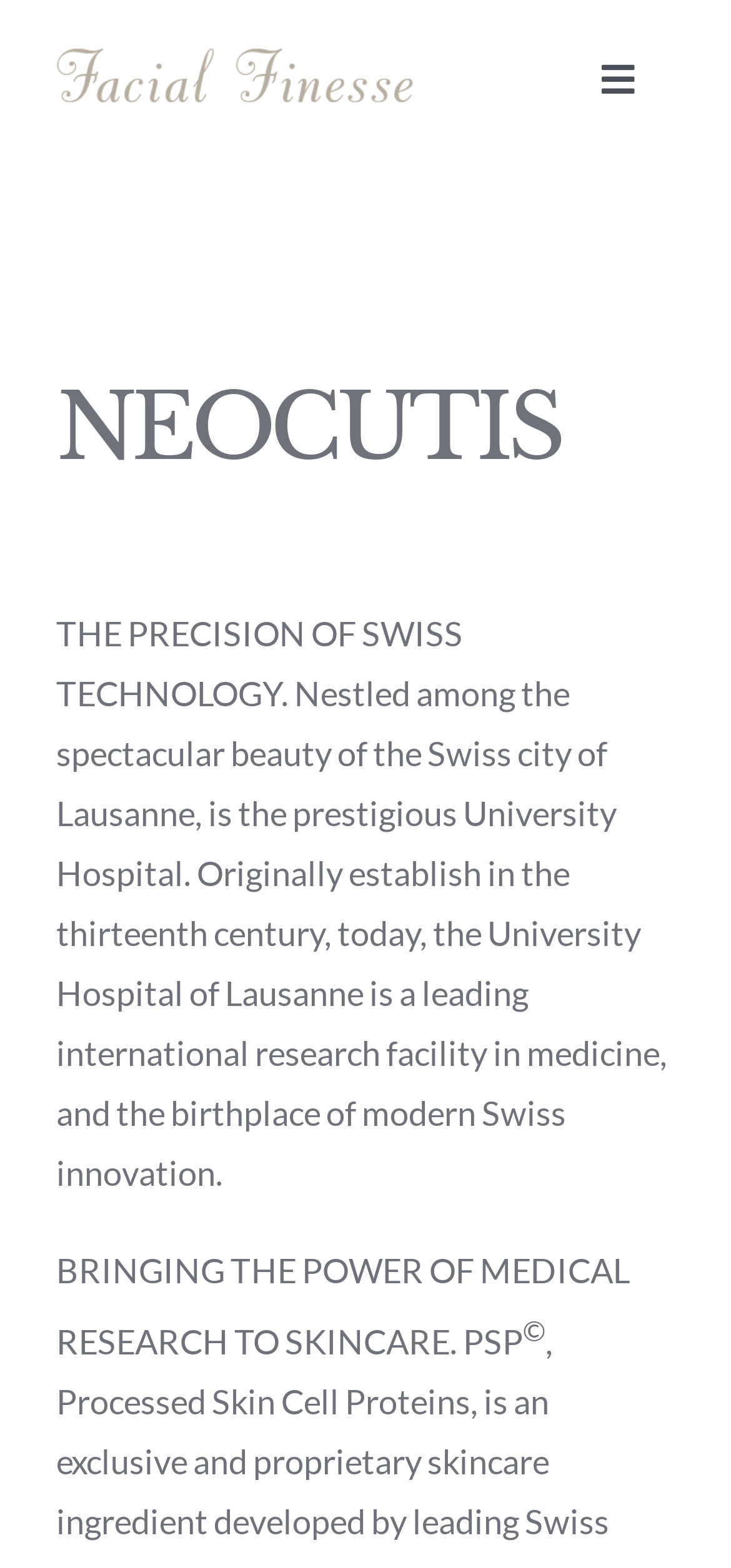Answer the question in one word or a short phrase:
What is the name of the hospital mentioned?

University Hospital of Lausanne